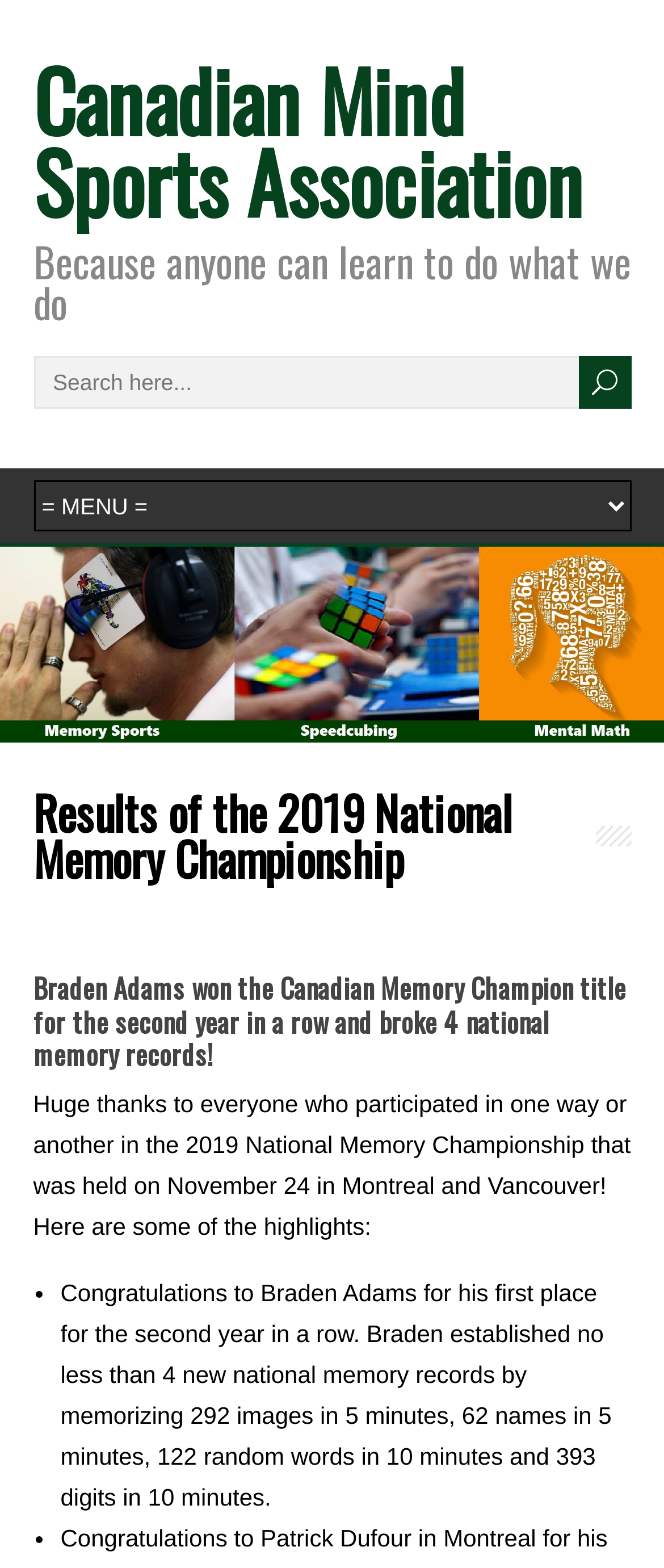Determine the heading of the webpage and extract its text content.

Results of the 2019 National Memory Championship